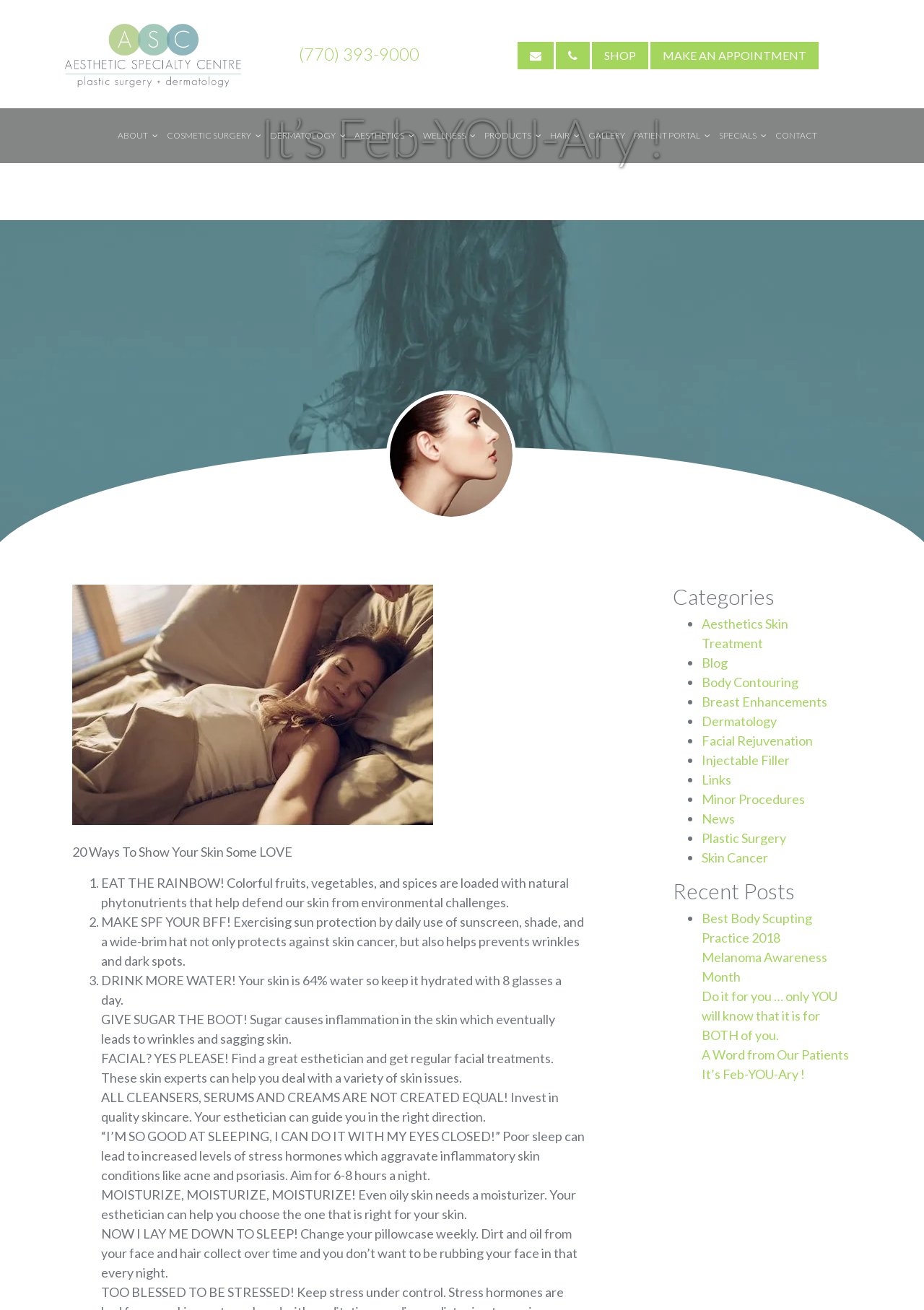What is the title of the second recent post?
Using the information from the image, give a concise answer in one word or a short phrase.

Melanoma Awareness Month